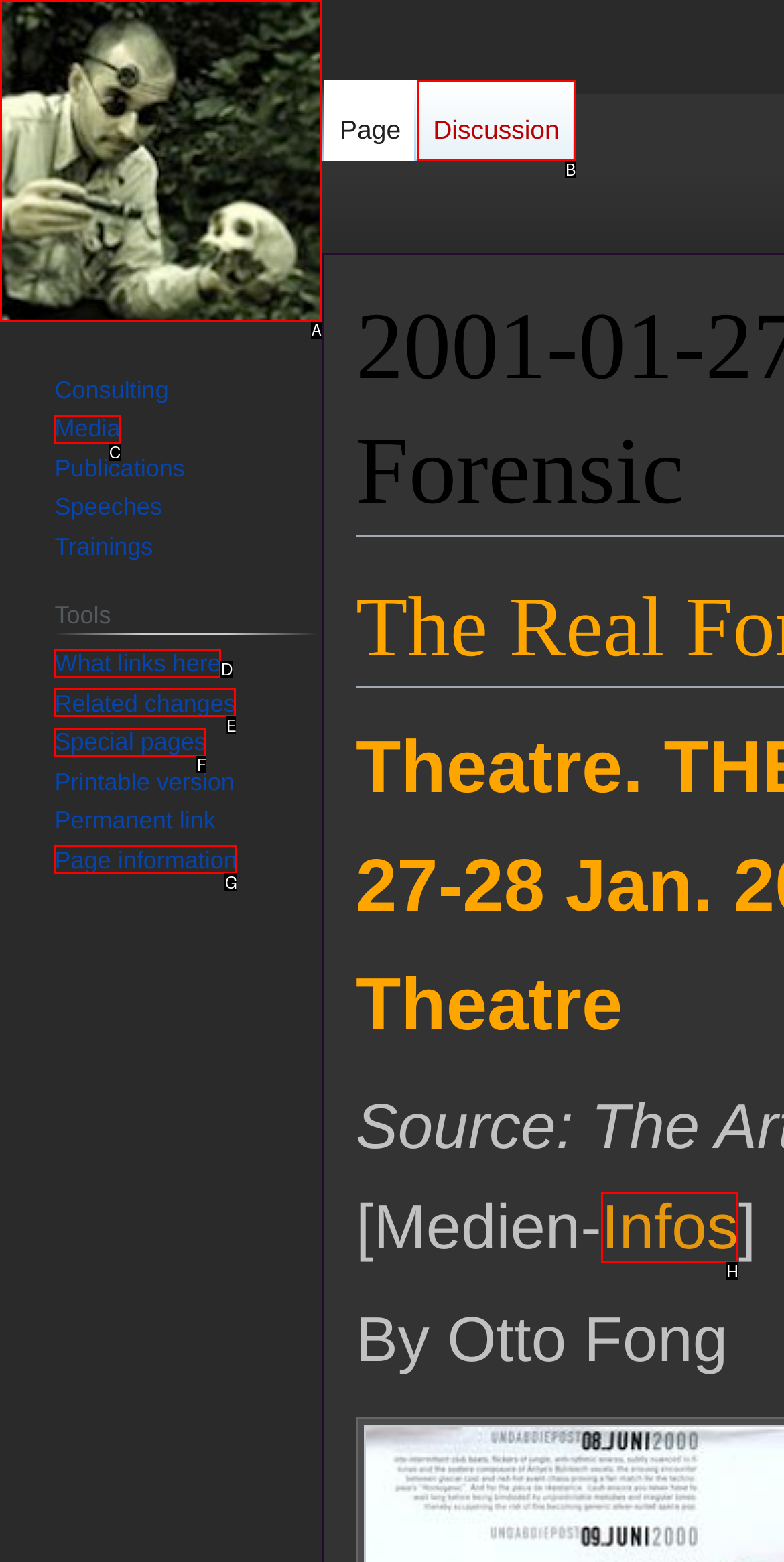Based on the choices marked in the screenshot, which letter represents the correct UI element to perform the task: Go to the media page?

C